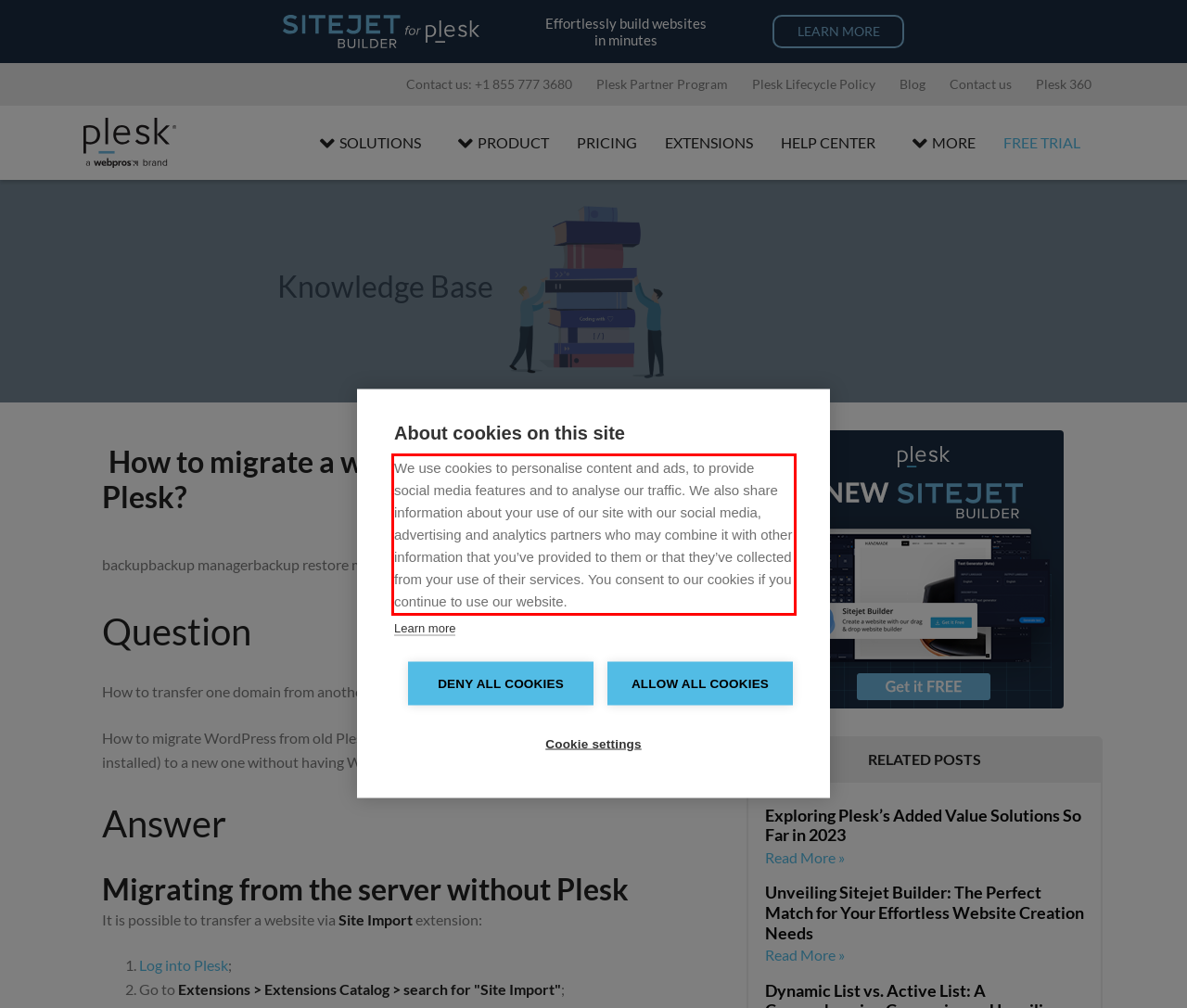Using OCR, extract the text content found within the red bounding box in the given webpage screenshot.

We use cookies to personalise content and ads, to provide social media features and to analyse our traffic. We also share information about your use of our site with our social media, advertising and analytics partners who may combine it with other information that you’ve provided to them or that they’ve collected from your use of their services. You consent to our cookies if you continue to use our website.